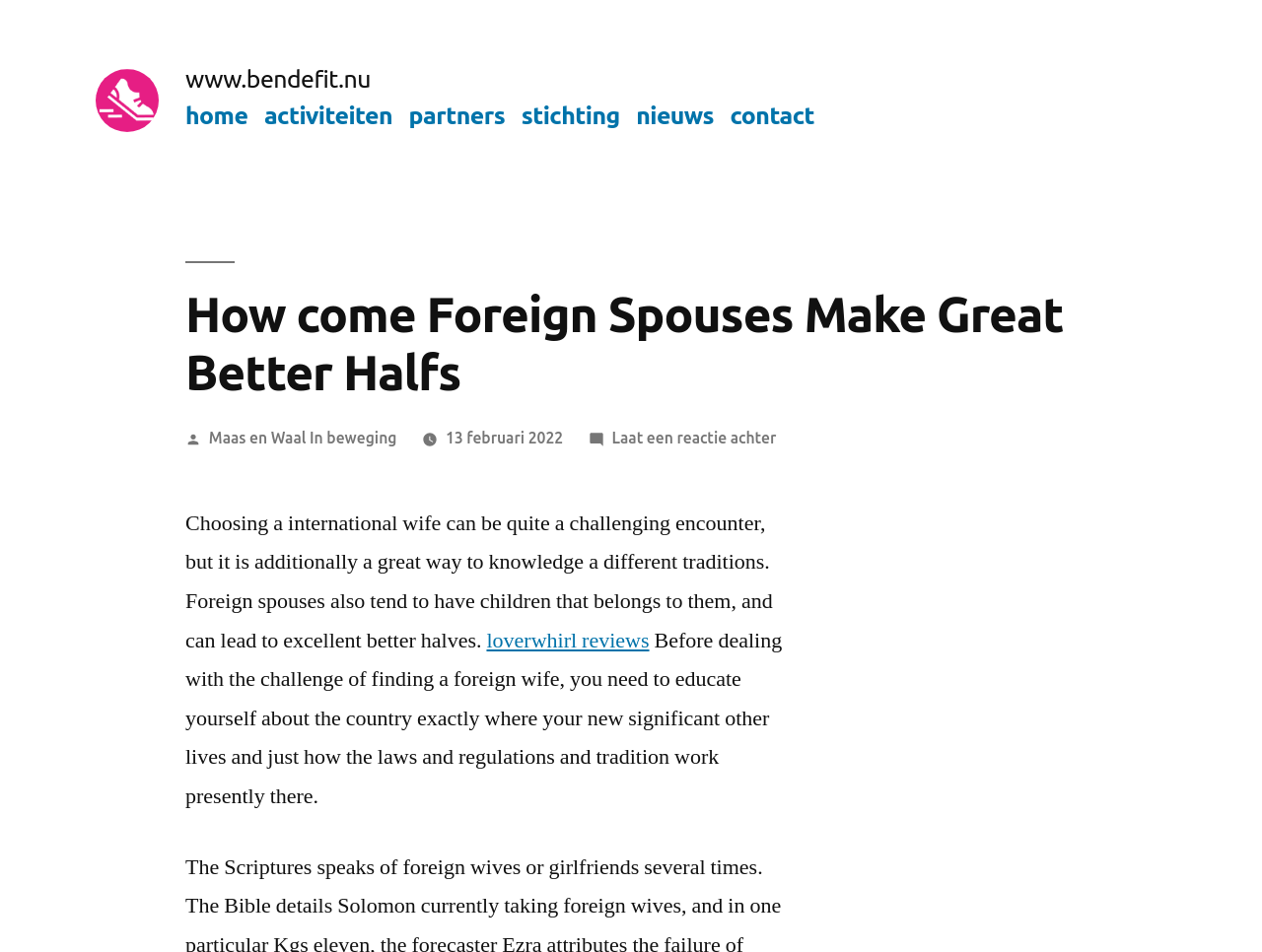Respond with a single word or phrase to the following question:
What is the topic of the article?

Foreign spouses